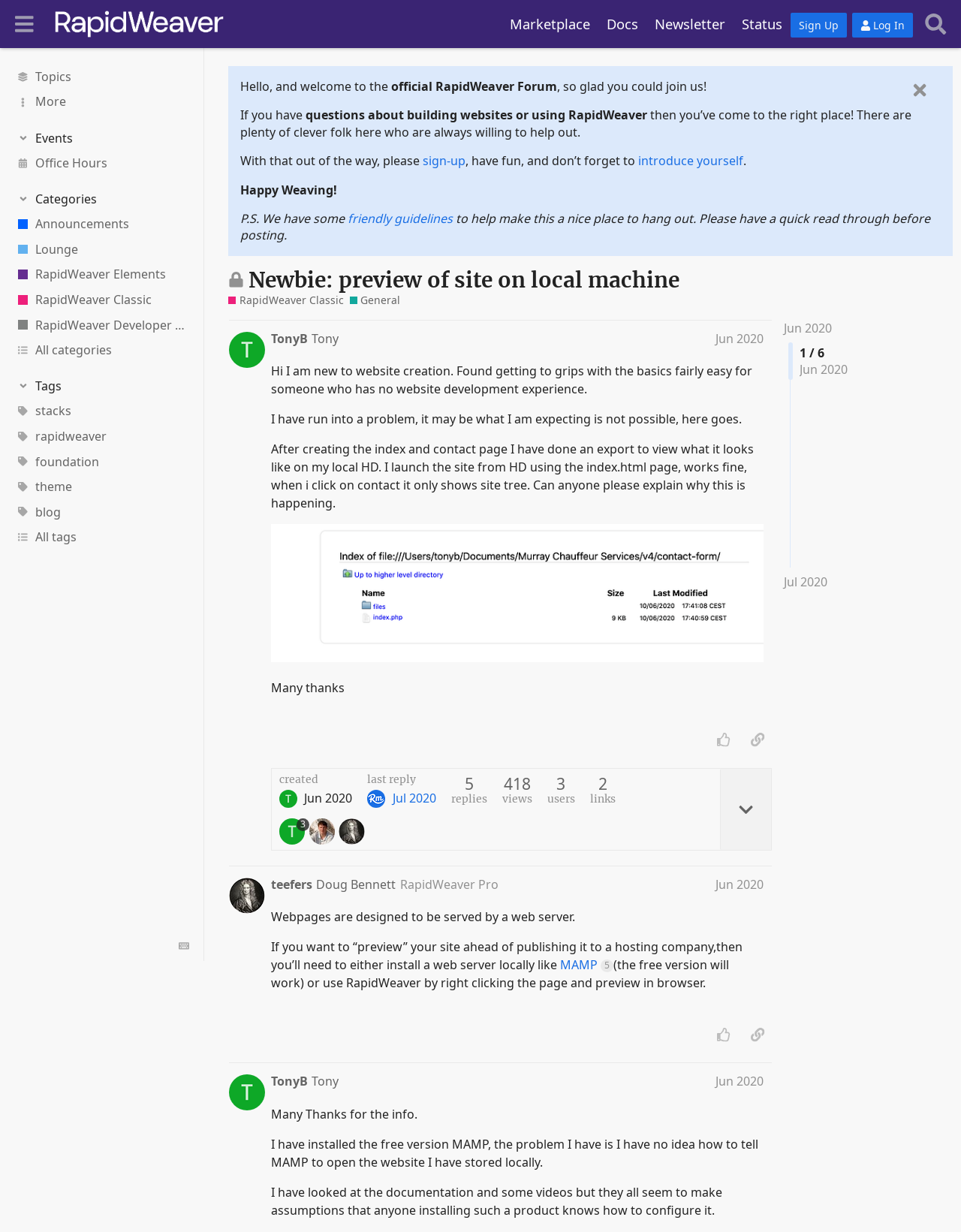Identify the bounding box for the described UI element. Provide the coordinates in (top-left x, top-left y, bottom-right x, bottom-right y) format with values ranging from 0 to 1: last reply Jul 2020

[0.382, 0.629, 0.454, 0.656]